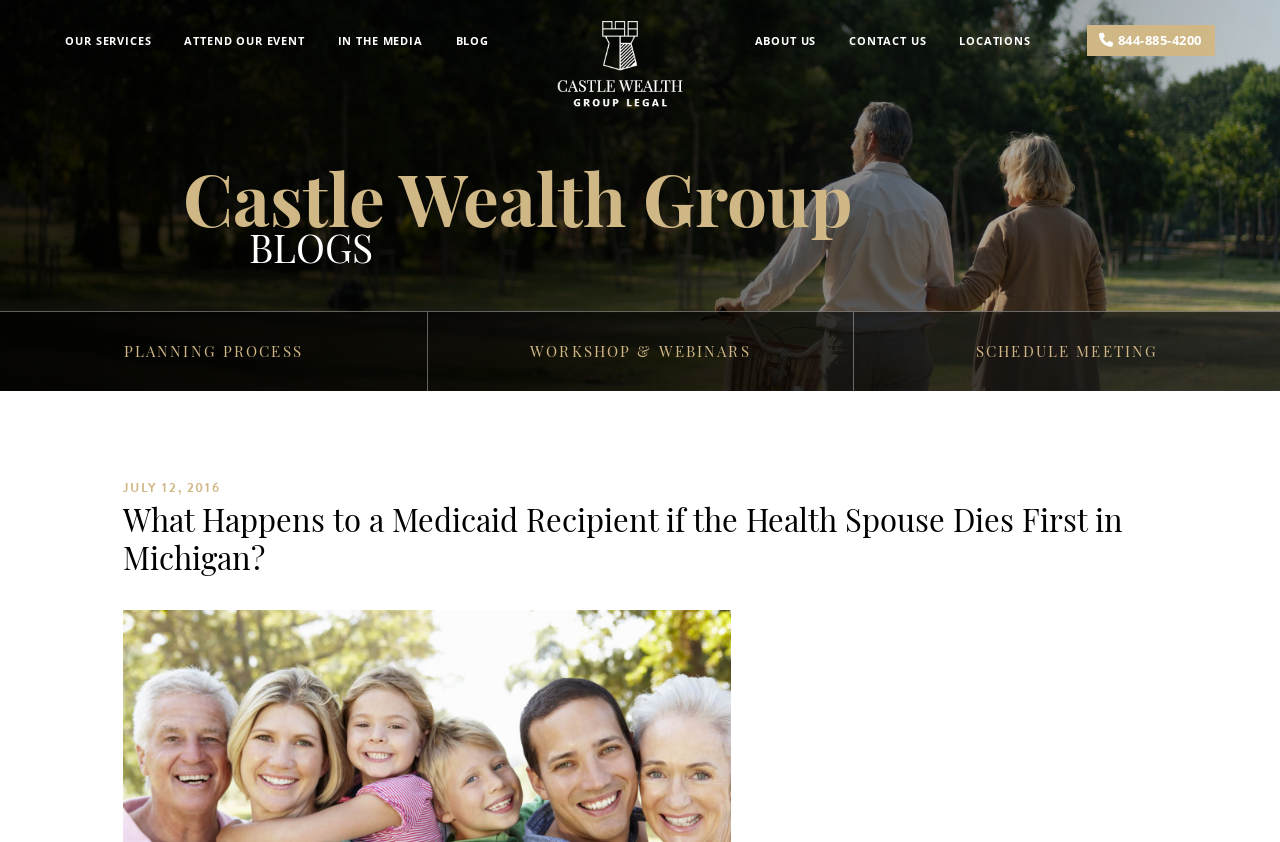Locate the bounding box coordinates of the area to click to fulfill this instruction: "read the blog post titled What Happens to a Medicaid Recipient if the Health Spouse Dies First in Michigan?". The bounding box should be presented as four float numbers between 0 and 1, in the order [left, top, right, bottom].

[0.096, 0.595, 0.904, 0.686]